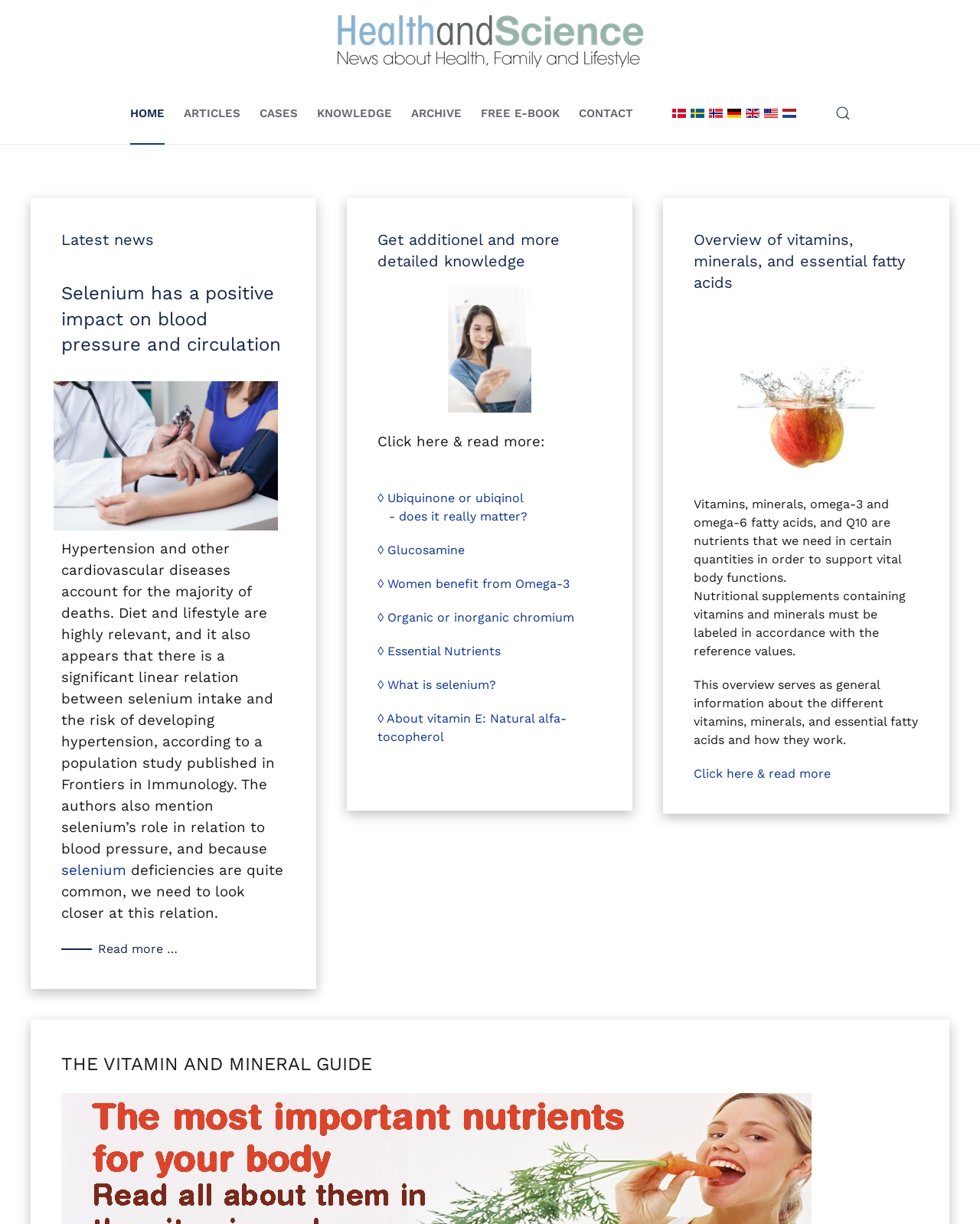What is the title of the first news article?
Using the information from the image, give a concise answer in one word or a short phrase.

Selenium has a positive impact on blood pressure and circulation